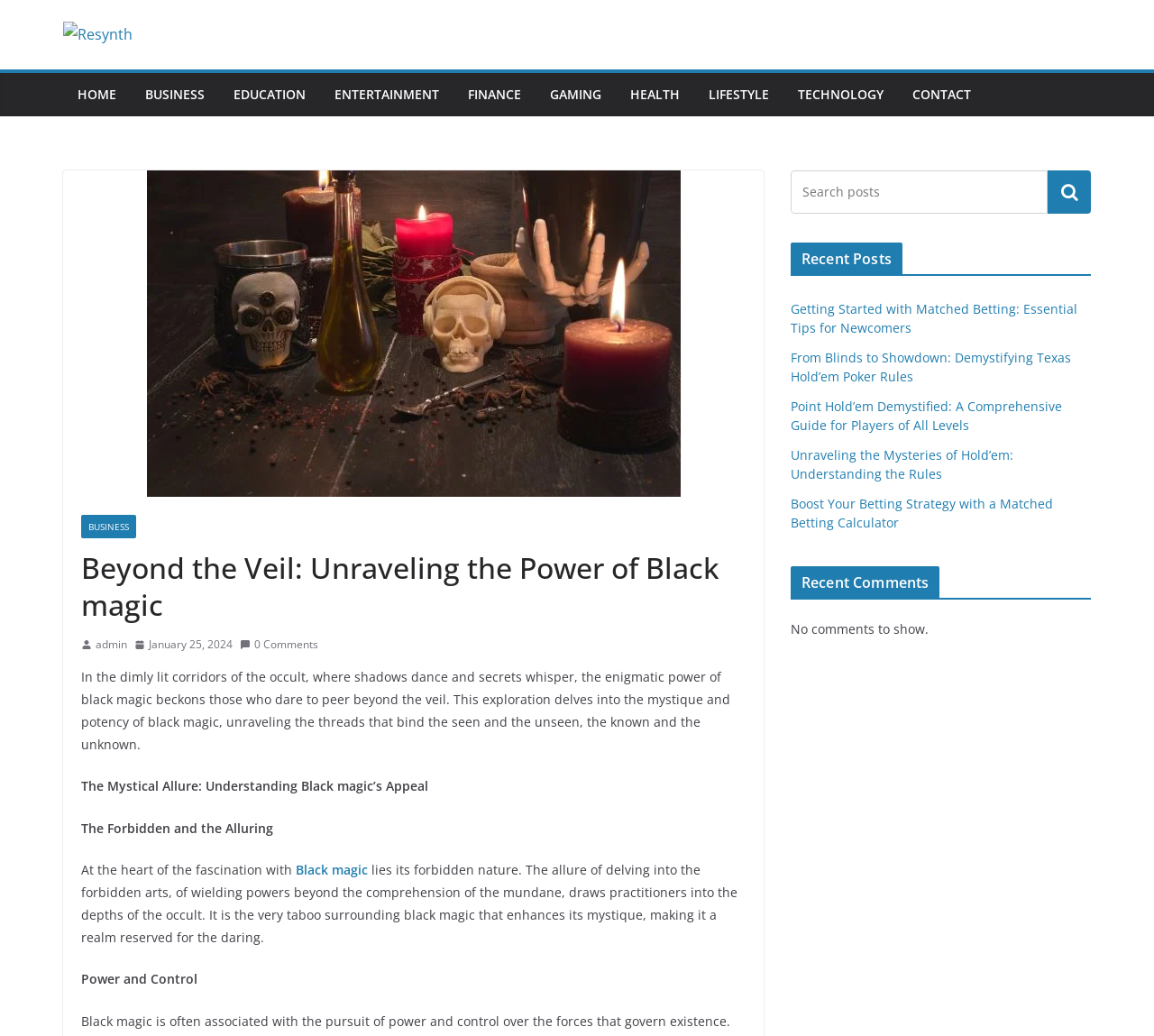What is the name of the website?
From the details in the image, answer the question comprehensively.

The name of the website can be found in the top-left corner of the webpage, where it says 'Beyond the Veil: Unraveling the Power of Black magic - Resynth'. The word 'Resynth' is also an image, which suggests that it might be a logo or a brand name.